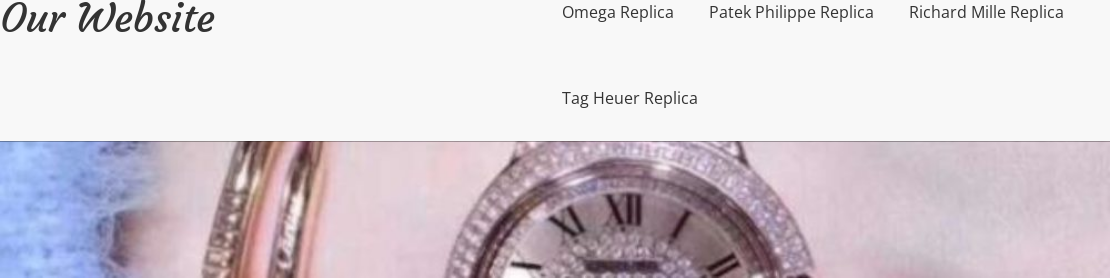What is the purpose of the background in the image?
Refer to the image and answer the question using a single word or phrase.

To focus on the watch